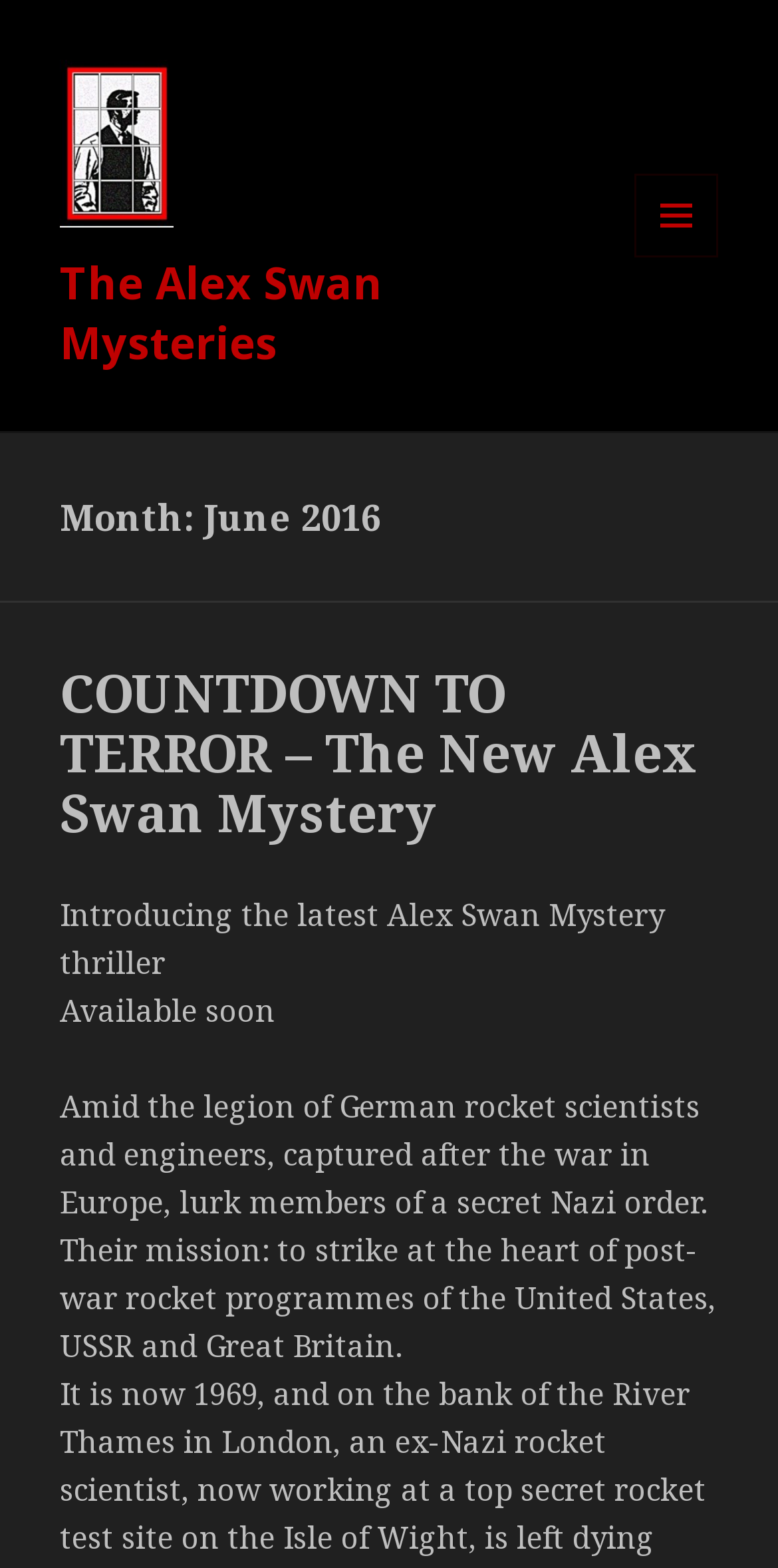What type of book is the latest Alex Swan Mystery?
Answer the question with a single word or phrase, referring to the image.

Thriller